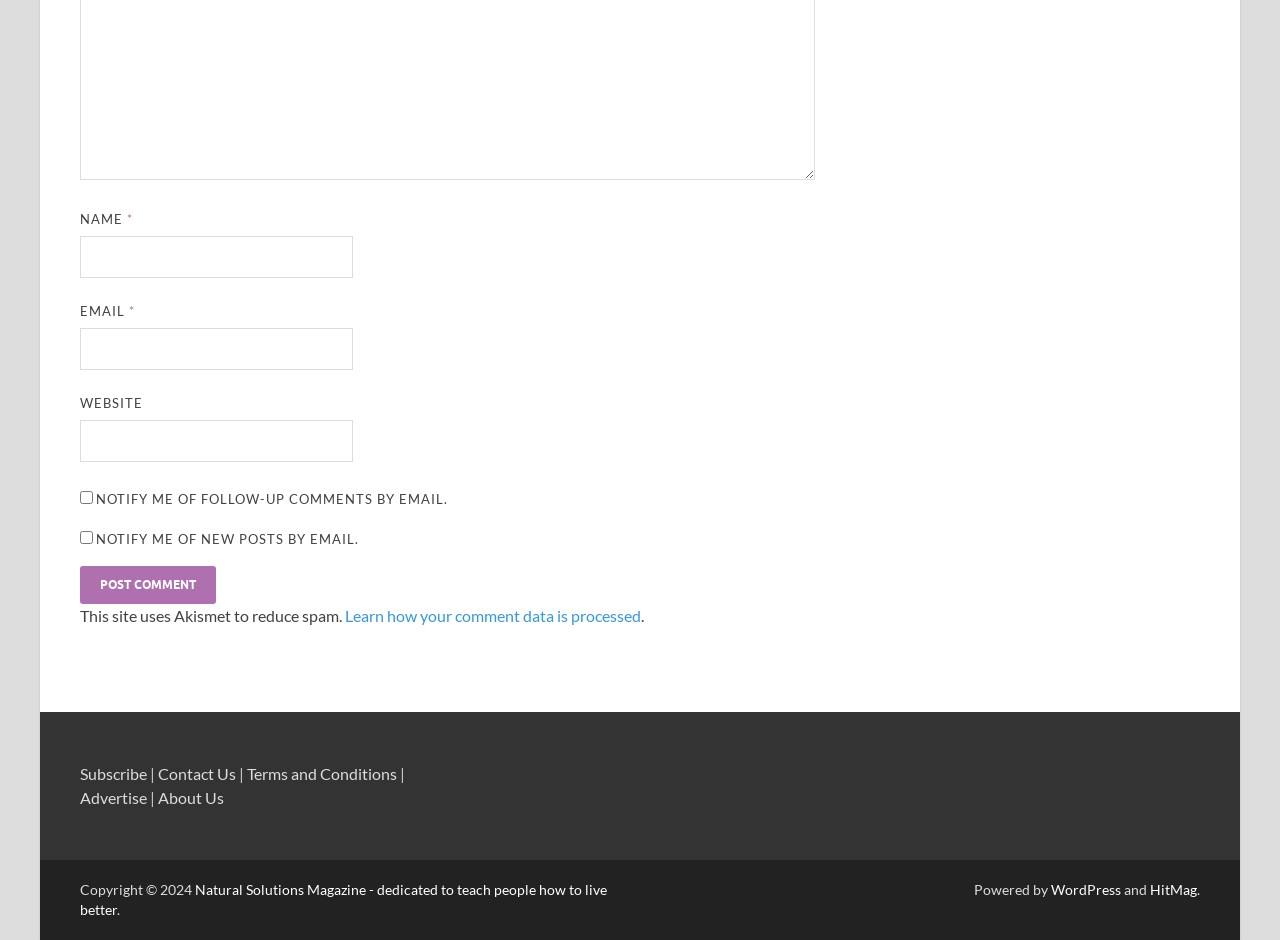Using the description "name="submit" value="Post Comment"", predict the bounding box of the relevant HTML element.

[0.062, 0.602, 0.169, 0.642]